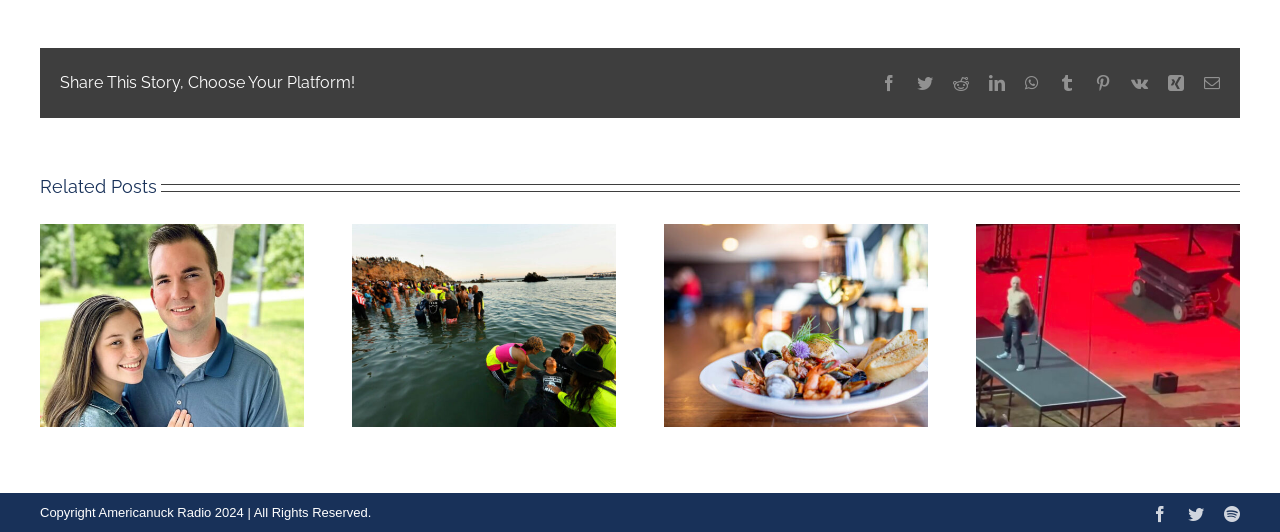Pinpoint the bounding box coordinates of the area that should be clicked to complete the following instruction: "Check the image of Pastor Mark Driscoll Gets Kicked Off Stage". The coordinates must be given as four float numbers between 0 and 1, i.e., [left, top, right, bottom].

[0.762, 0.422, 0.969, 0.802]